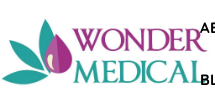Use one word or a short phrase to answer the question provided: 
What is illustrated to the left of the company name?

Leaves and a flower